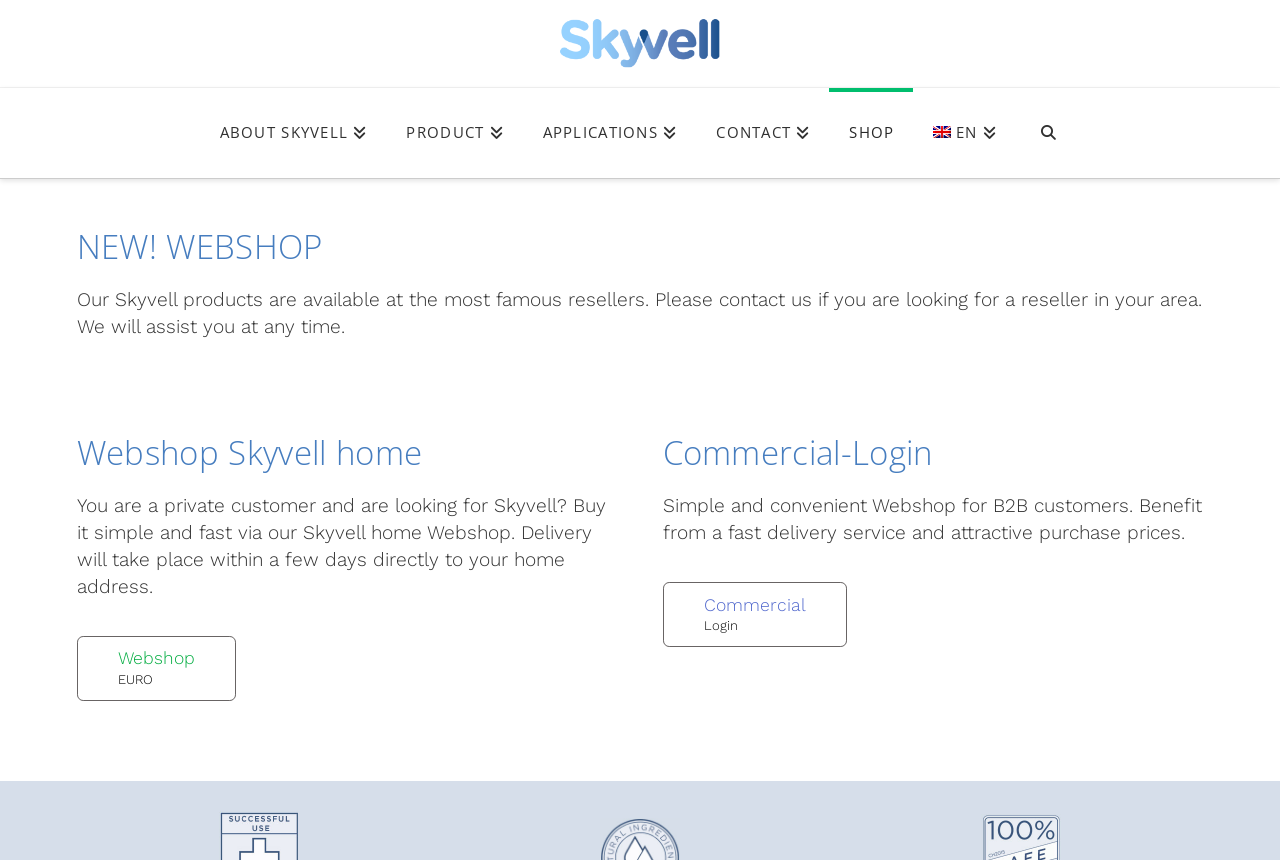Please locate the bounding box coordinates of the element that needs to be clicked to achieve the following instruction: "learn about Skyvell". The coordinates should be four float numbers between 0 and 1, i.e., [left, top, right, bottom].

[0.156, 0.103, 0.302, 0.207]